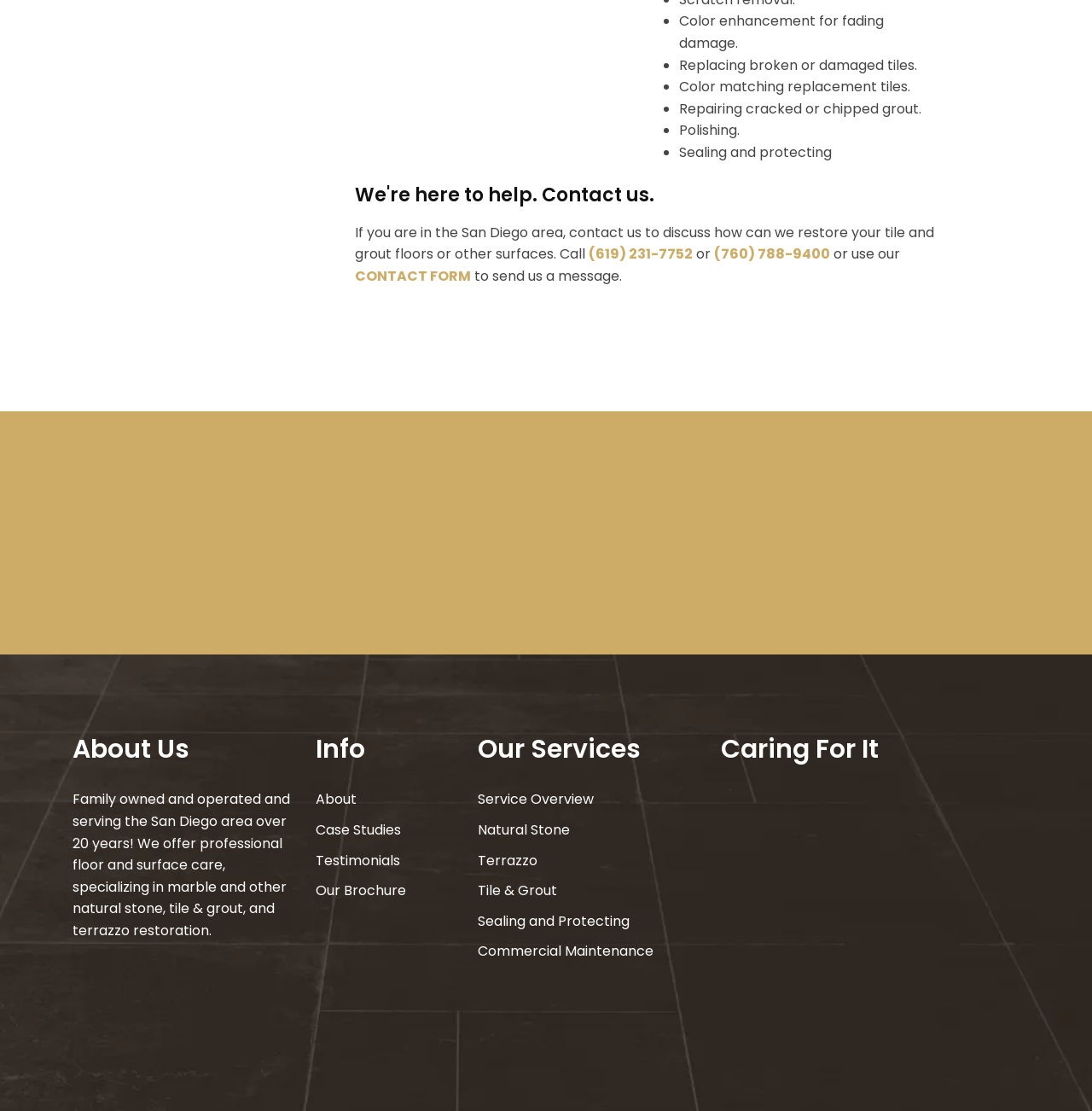Locate the bounding box coordinates of the clickable part needed for the task: "Verify Surface Care PRO Partner certification".

[0.284, 0.478, 0.419, 0.496]